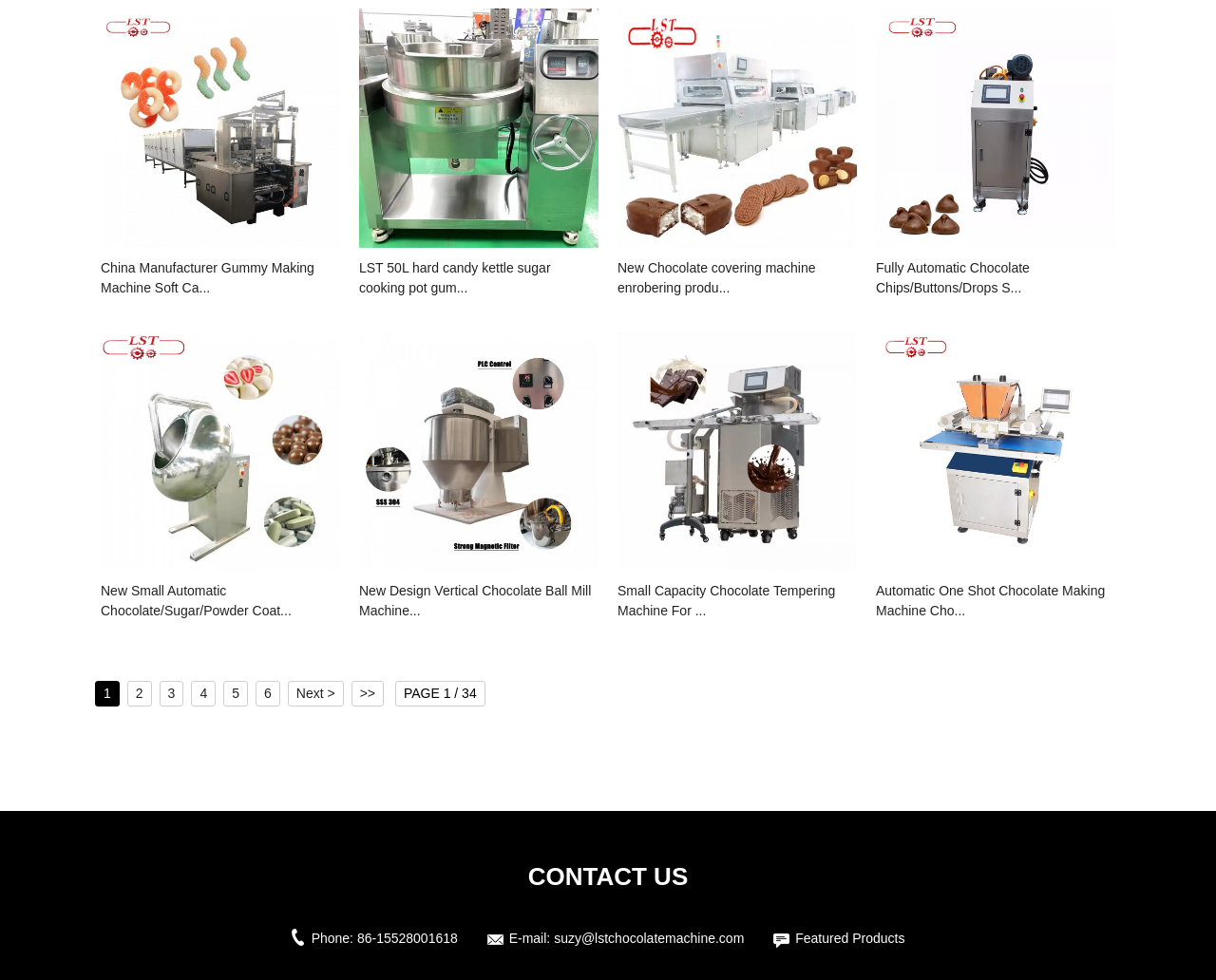What is the purpose of the 'Next >' button?
Provide a thorough and detailed answer to the question.

The 'Next >' button is likely used to navigate to the next page of products, allowing the user to browse through the 34 pages of products listed on the website.